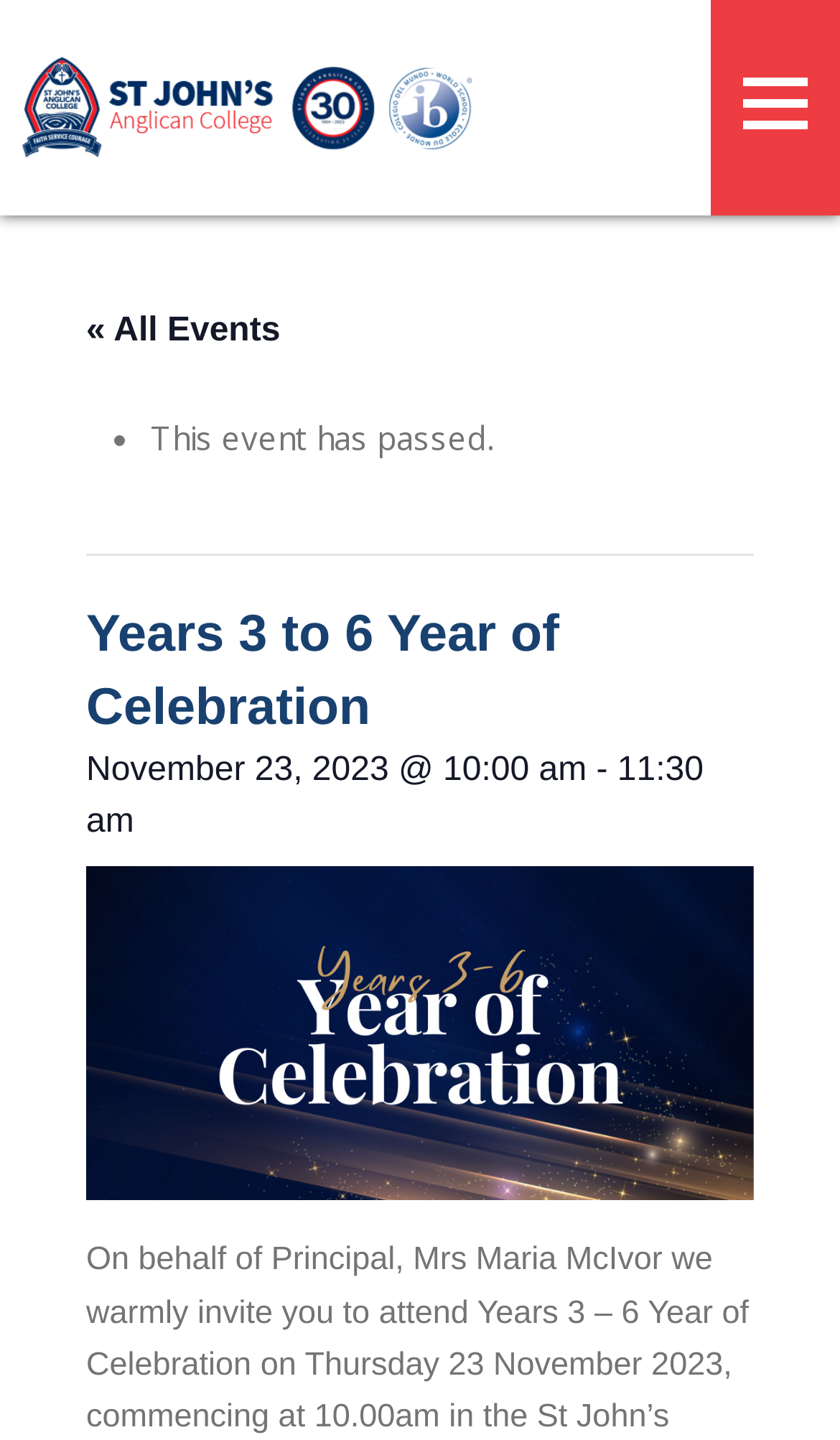Please use the details from the image to answer the following question comprehensively:
What is the name of the college?

I found the name of the college by looking at the link and image that says 'St Johns Anglican College', which indicates the name of the college.